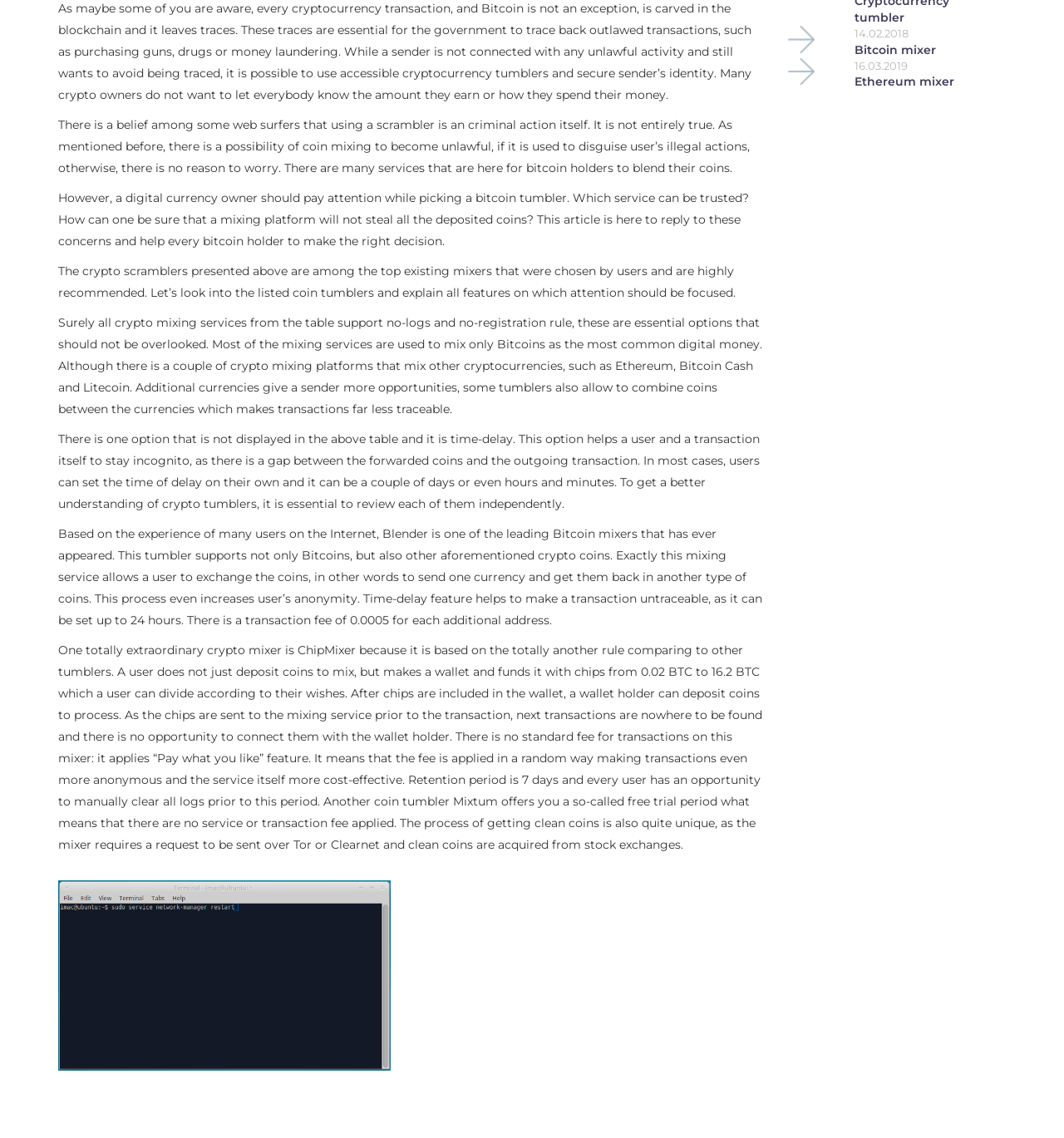Please find the bounding box for the UI element described by: "Ethereum mixer".

[0.803, 0.065, 0.897, 0.078]